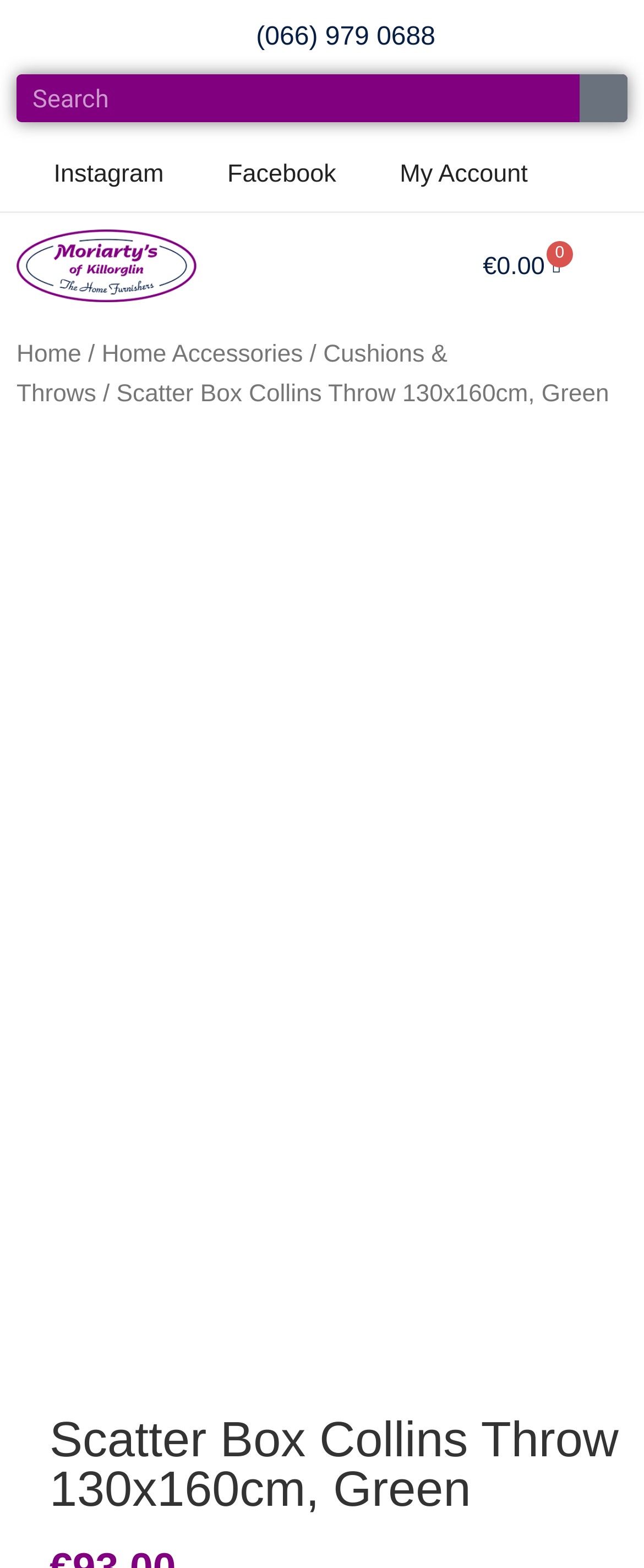Deliver a detailed narrative of the webpage's visual and textual elements.

This webpage appears to be a product page for a Scatter Box Collins Throw 130x160cm in green color. At the top left, there is a phone number link "(066) 979 0688". Next to it, there is a search bar with a search button. Below the search bar, there are three social media links: Instagram, Facebook, and a link to "My Account". 

On the top right, there is a main menu button with an icon. Below it, there is a cart link showing "€0.00 0" with a cart icon. 

The breadcrumb navigation is located below the top section, showing the path "Home / Home Accessories / Cushions & Throws / Scatter Box Collins Throw 130x160cm, Green". 

The main content of the page is an image of the product, which takes up most of the page. There is a smaller image below the main image. 

At the very bottom of the page, there is a heading with the product name "Scatter Box Collins Throw 130x160cm, Green".